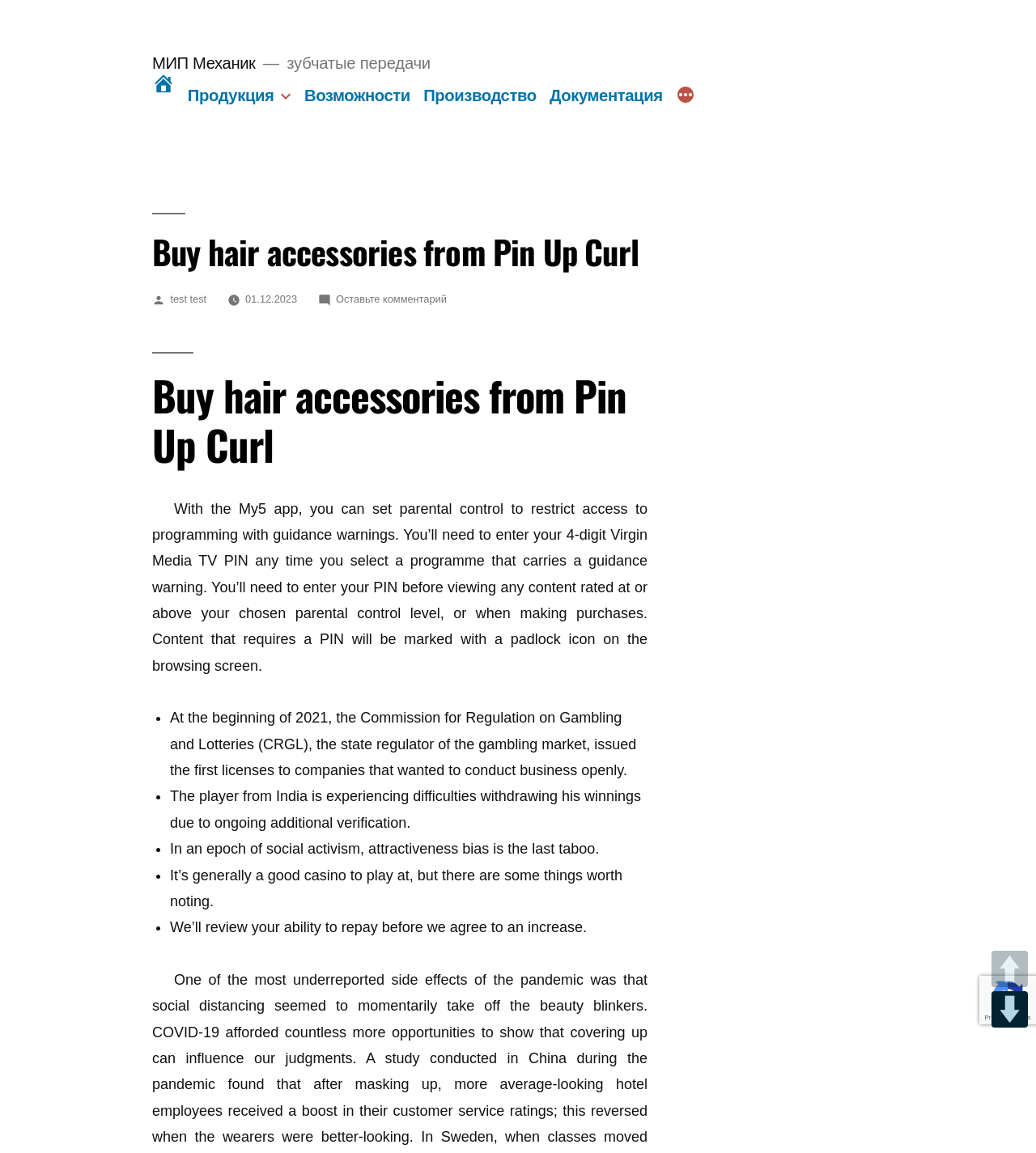Look at the image and give a detailed response to the following question: How many navigation links are there?

I counted the number of link elements under the 'Верхнее меню' navigation element, which are 'Главная', 'Продукция', 'Возможности', 'Производство', 'Документация', and 'Больше'.